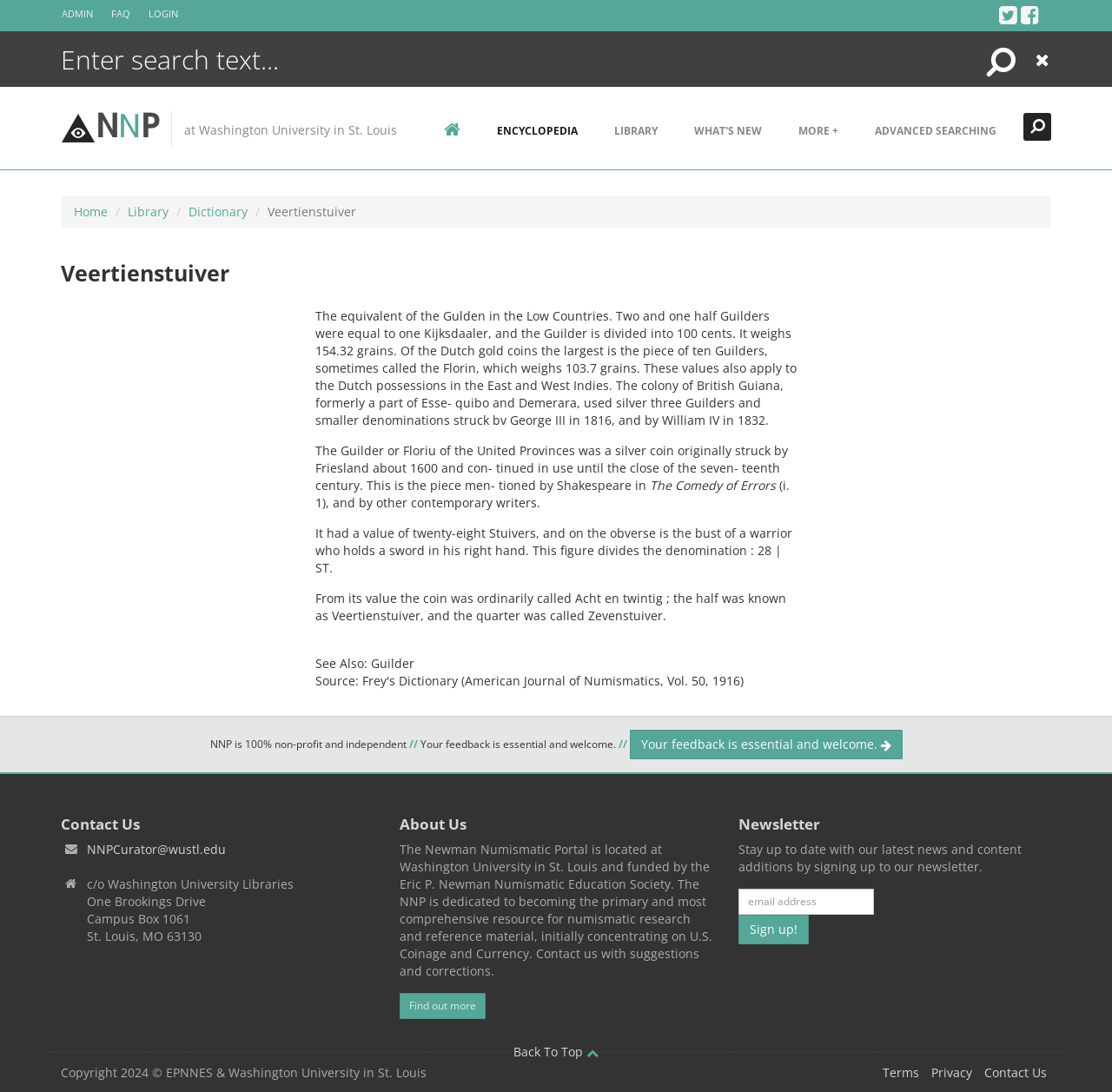What is the name of the portal?
Based on the image, answer the question with as much detail as possible.

The name of the portal can be found at the top of the webpage, which is 'Newman Numismatic Portal at Washington University in St. Louis | Comprehensive Research & Reference for U.S. Coinage'.